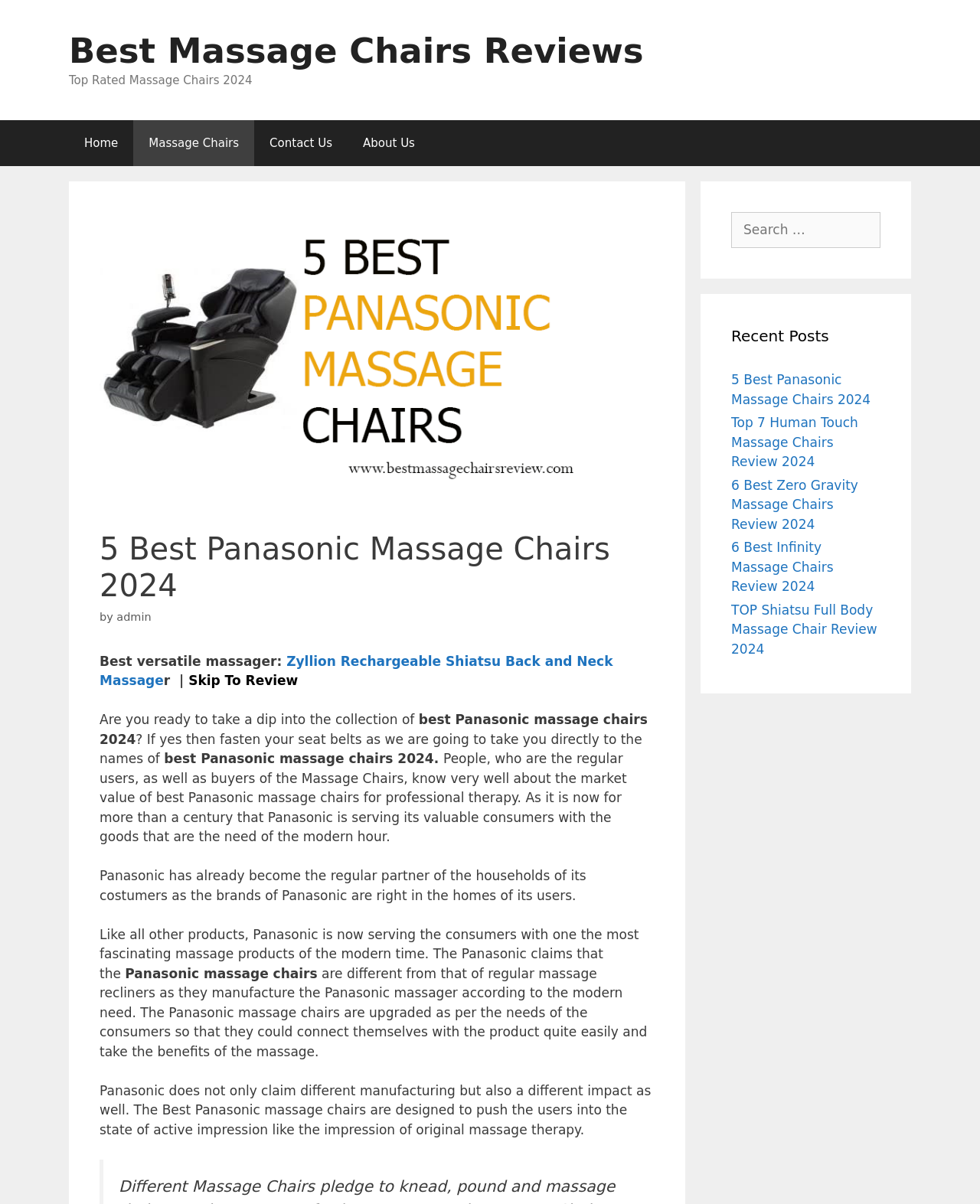Generate the text content of the main heading of the webpage.

5 Best Panasonic Massage Chairs 2024